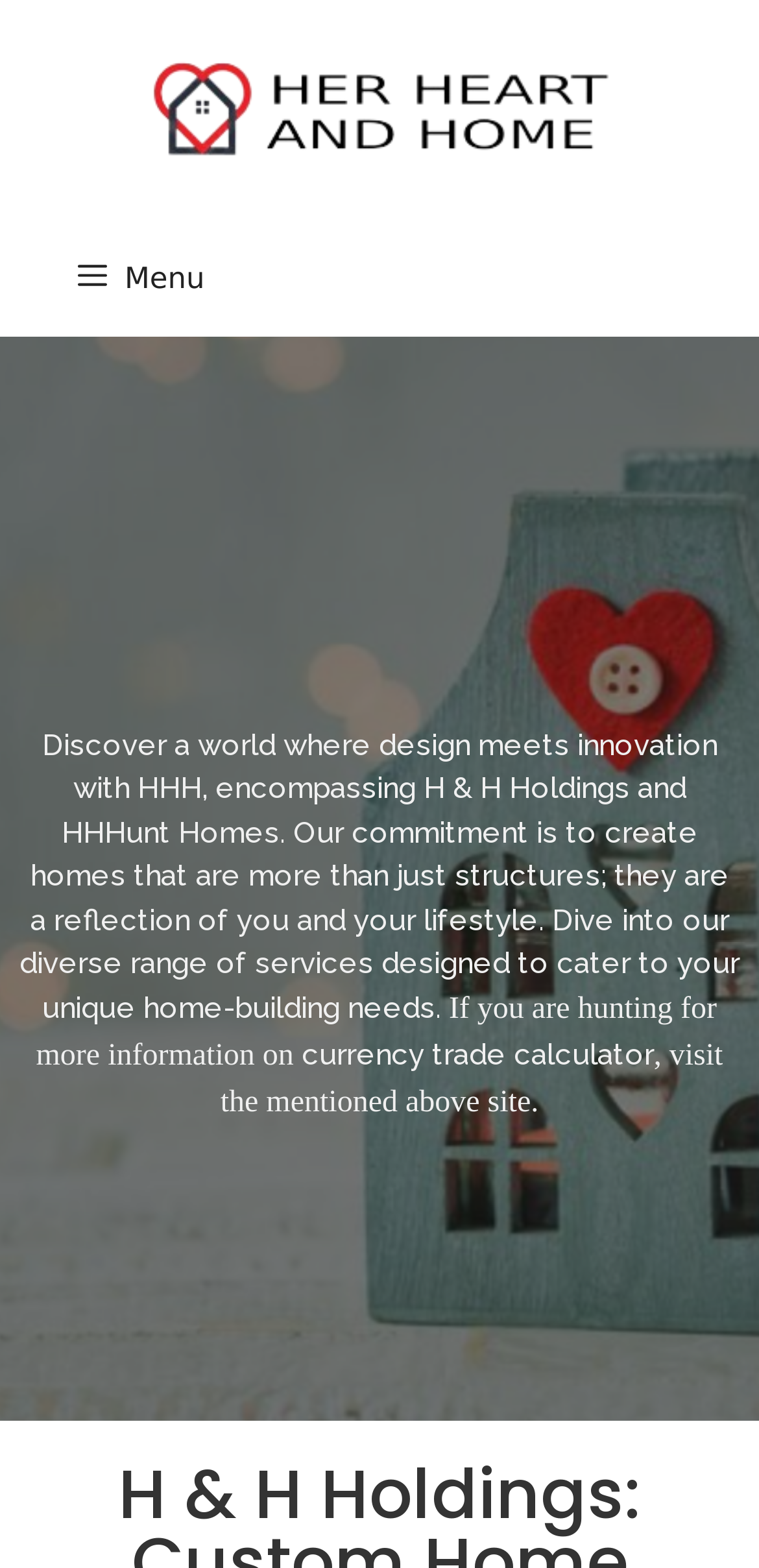Answer briefly with one word or phrase:
What is the topic of the 'currency trade calculator'?

Currency trade